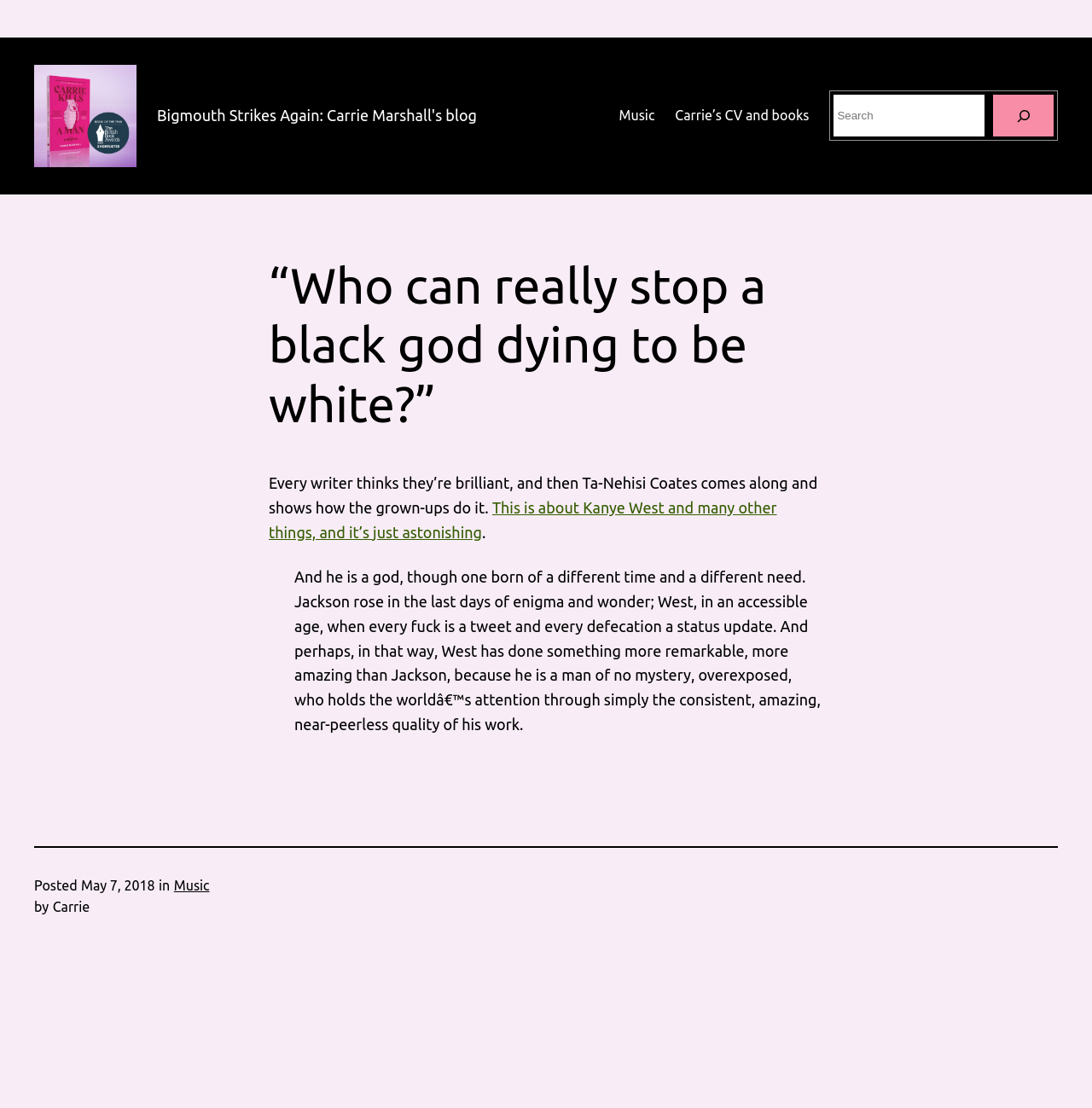Locate the headline of the webpage and generate its content.

Bigmouth Strikes Again: Carrie Marshall's blog